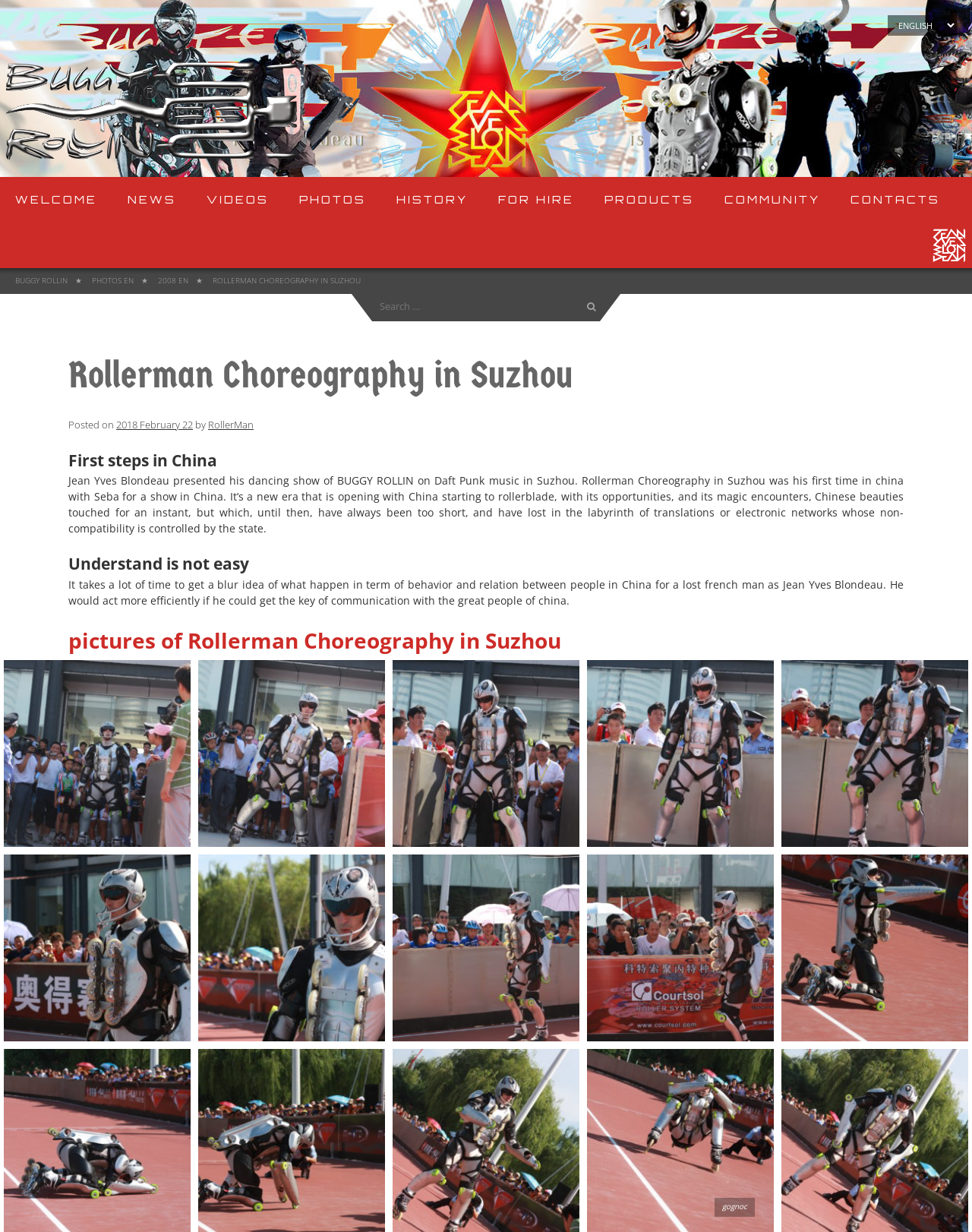What is the language selection option?
Please look at the screenshot and answer using one word or phrase.

Choose a language